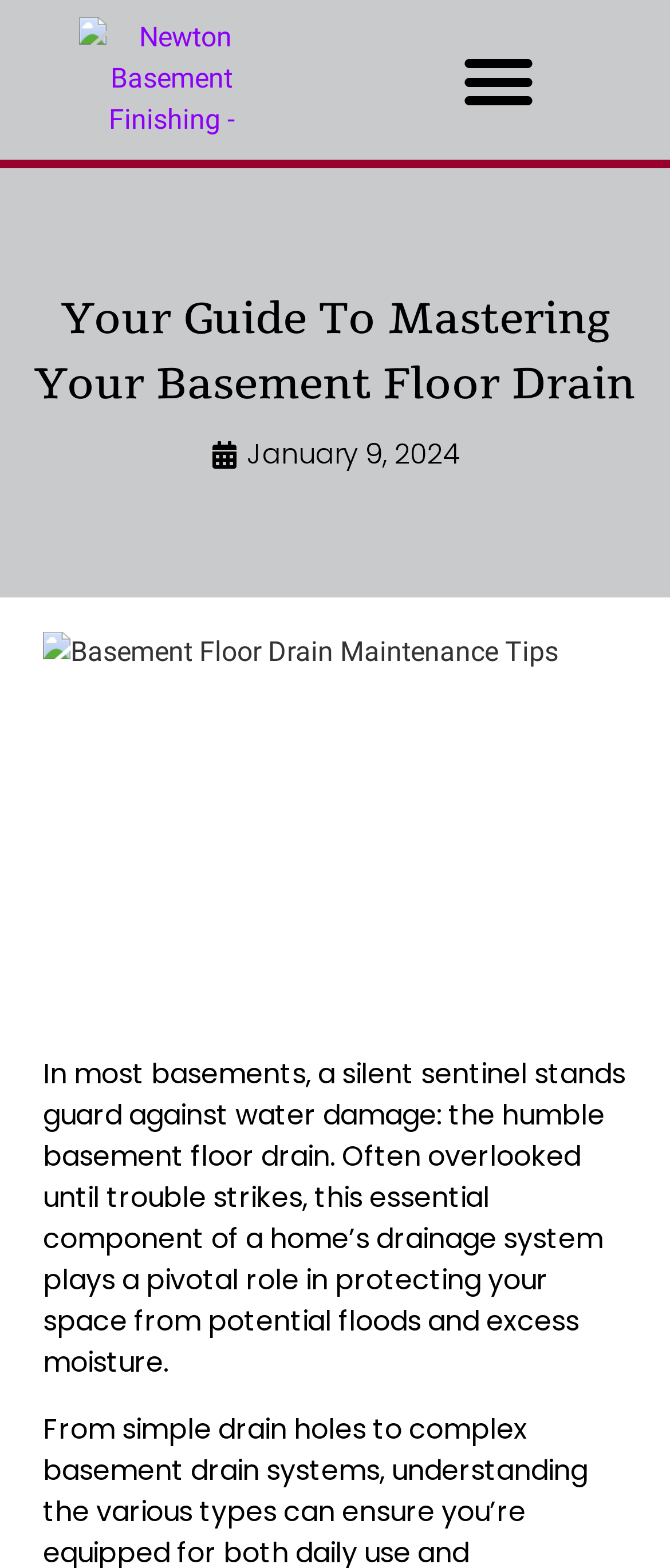Give the bounding box coordinates for the element described by: "Menu".

[0.661, 0.015, 0.826, 0.086]